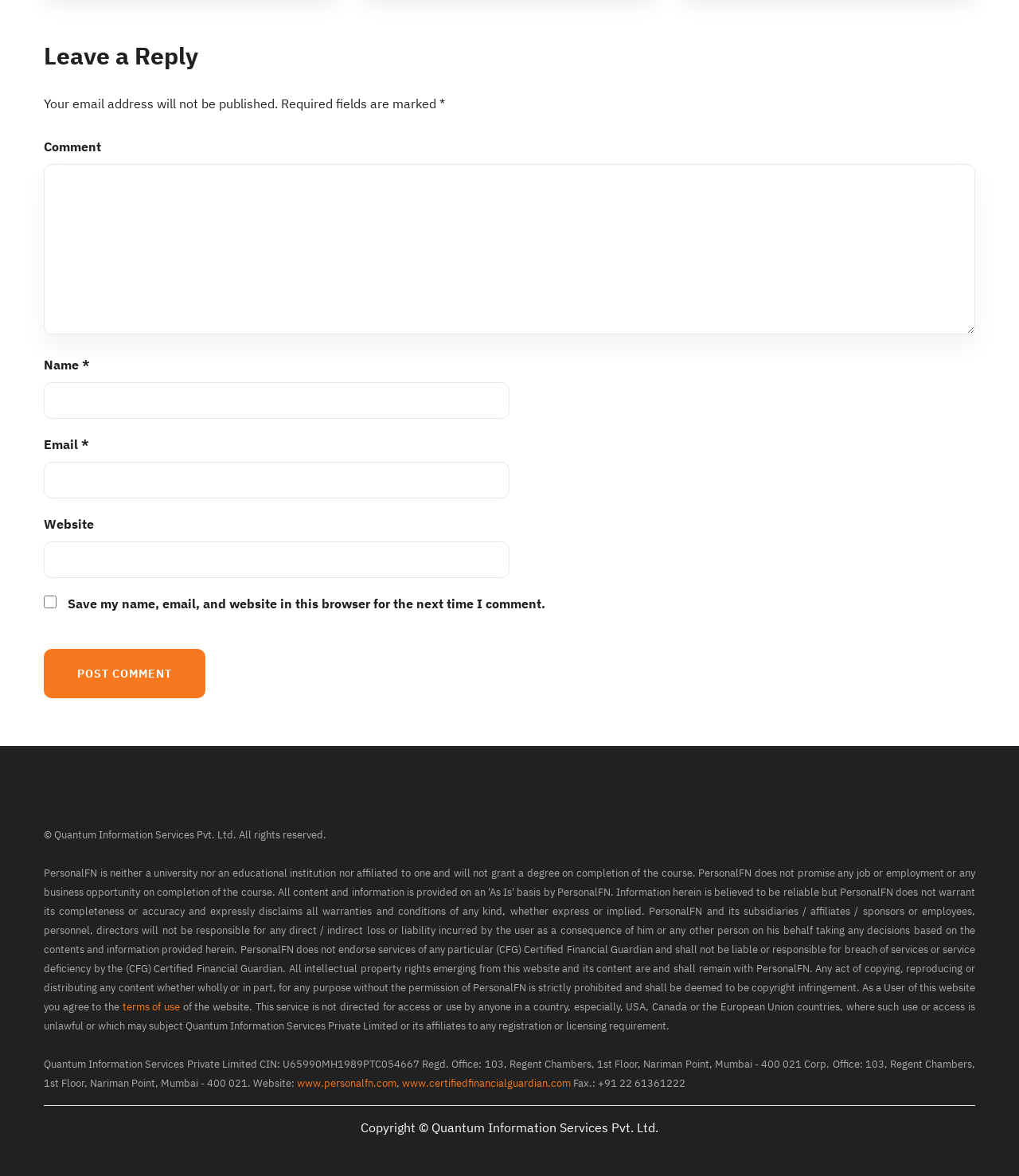What is required to post a comment?
Kindly offer a detailed explanation using the data available in the image.

To post a comment, users are required to fill in their name and email, as indicated by the asterisks next to the 'Name' and 'Email' fields. These fields are marked as required.